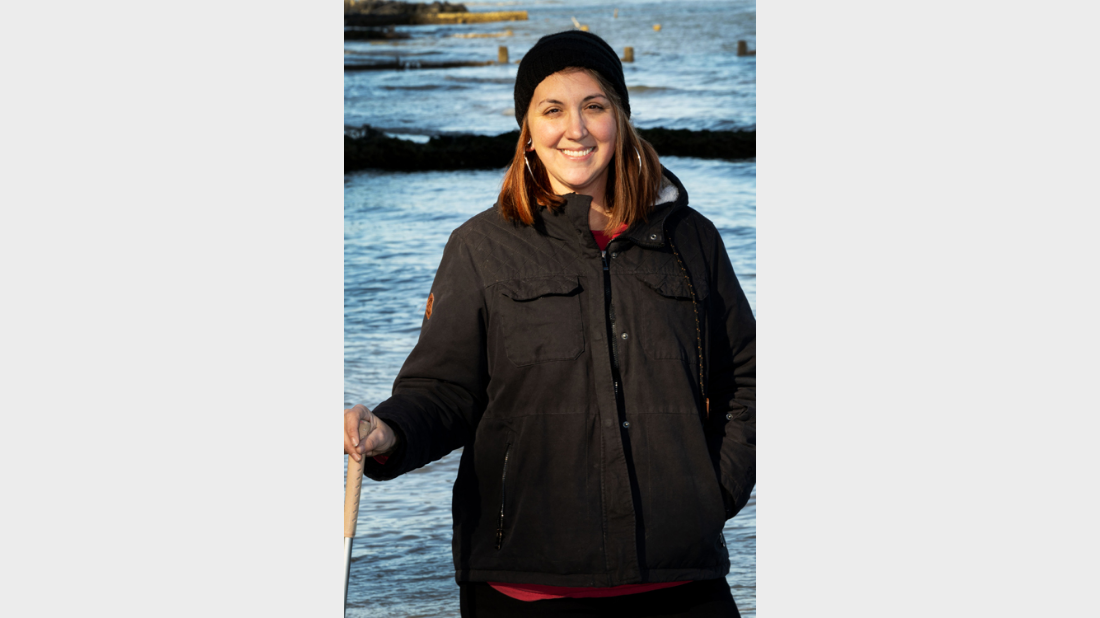Give a concise answer using one word or a phrase to the following question:
What is Theresa Smith holding in her hand?

A tool